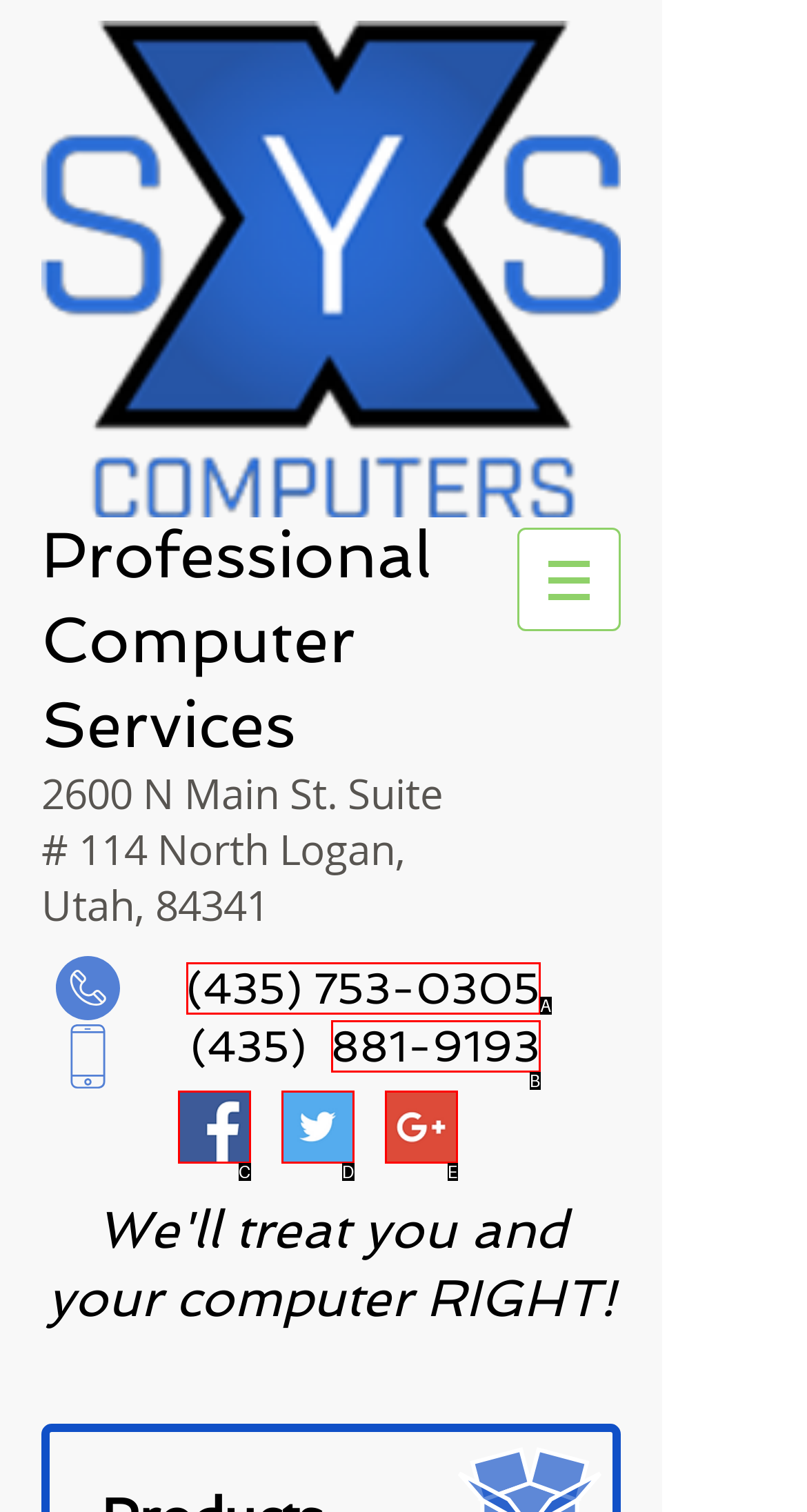Given the description: 881-9193, select the HTML element that matches it best. Reply with the letter of the chosen option directly.

B